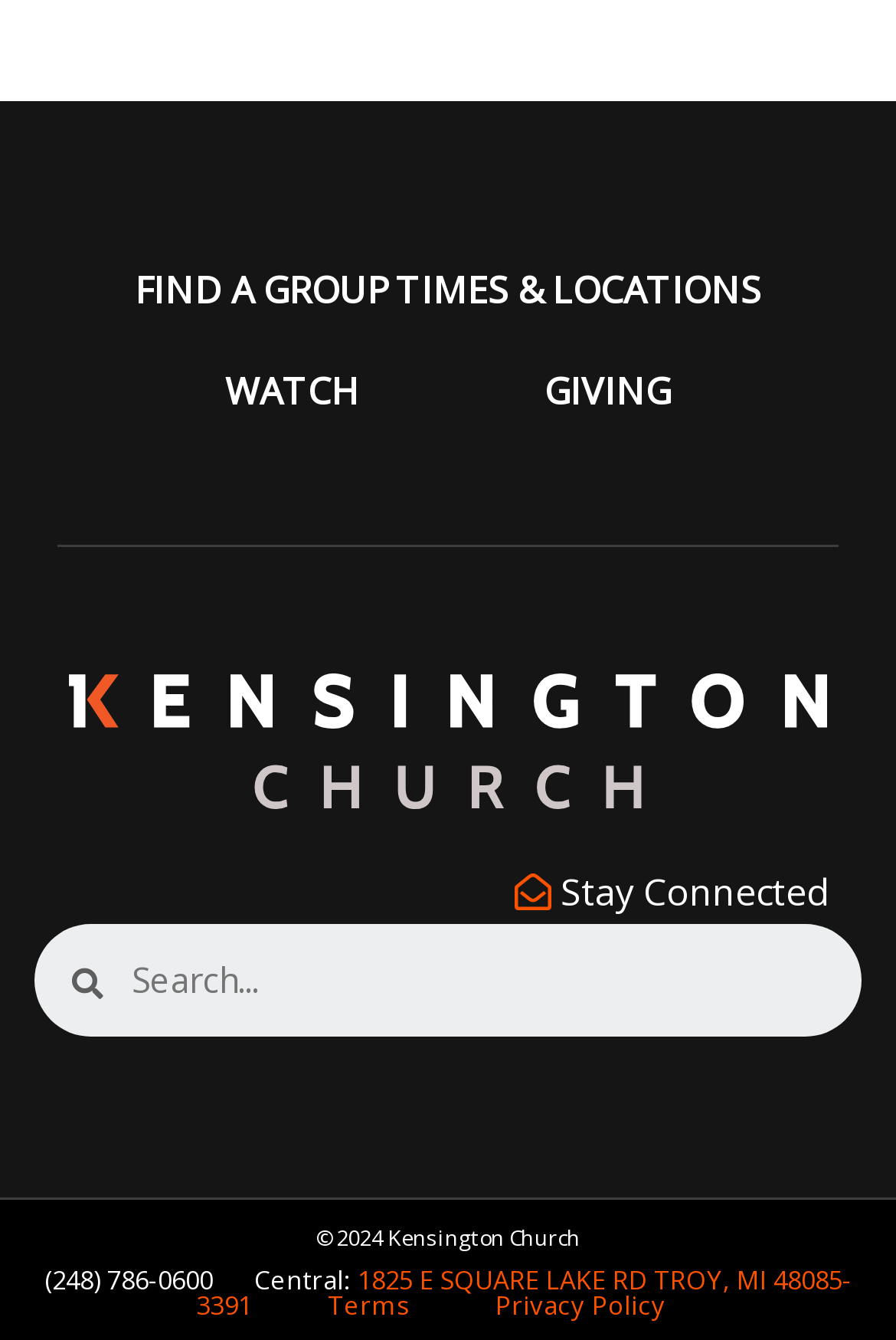Locate the bounding box coordinates of the clickable part needed for the task: "Search for a group".

[0.147, 0.69, 0.962, 0.774]